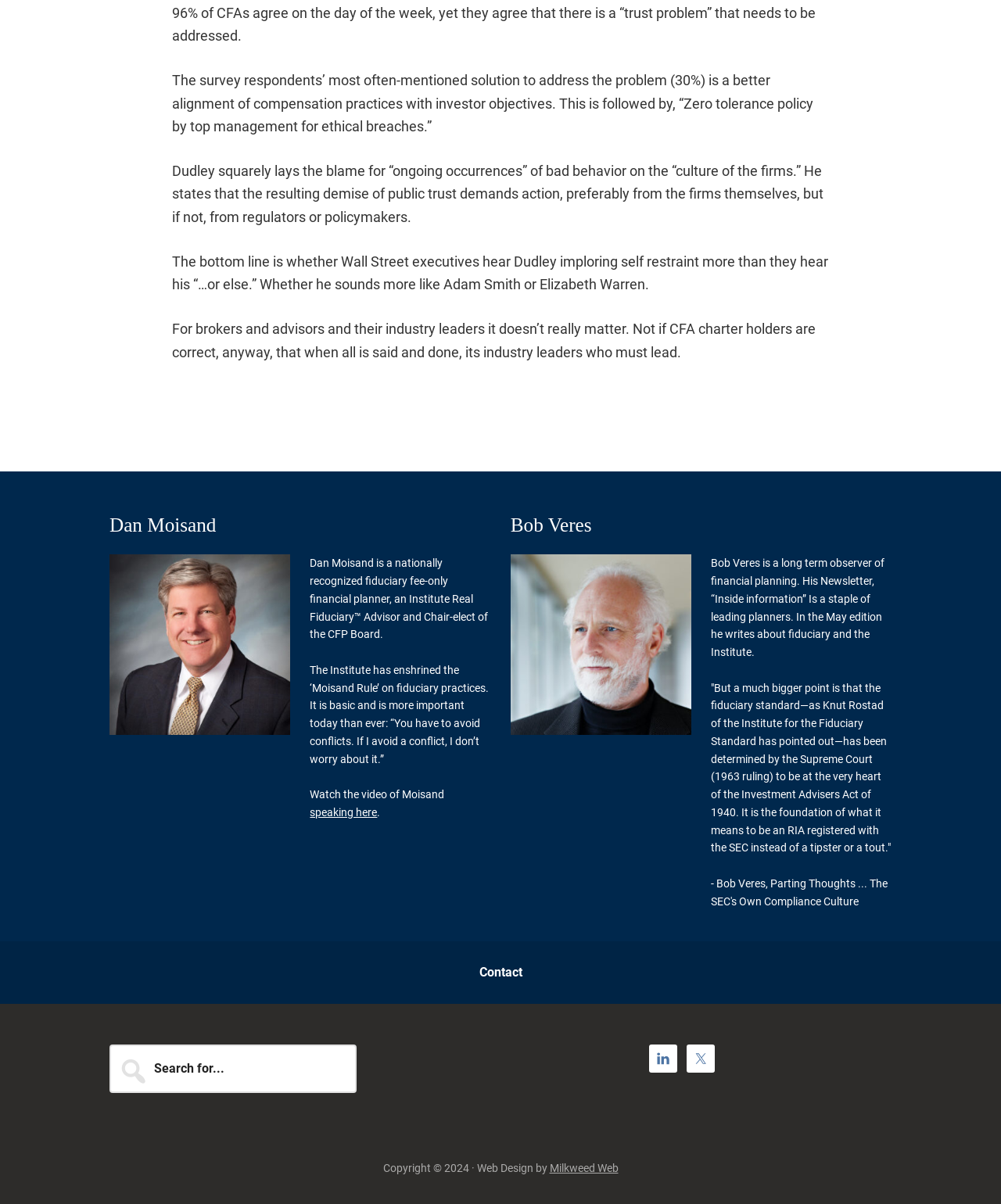What is the name of Bob Veres' newsletter?
Based on the screenshot, answer the question with a single word or phrase.

Inside Information